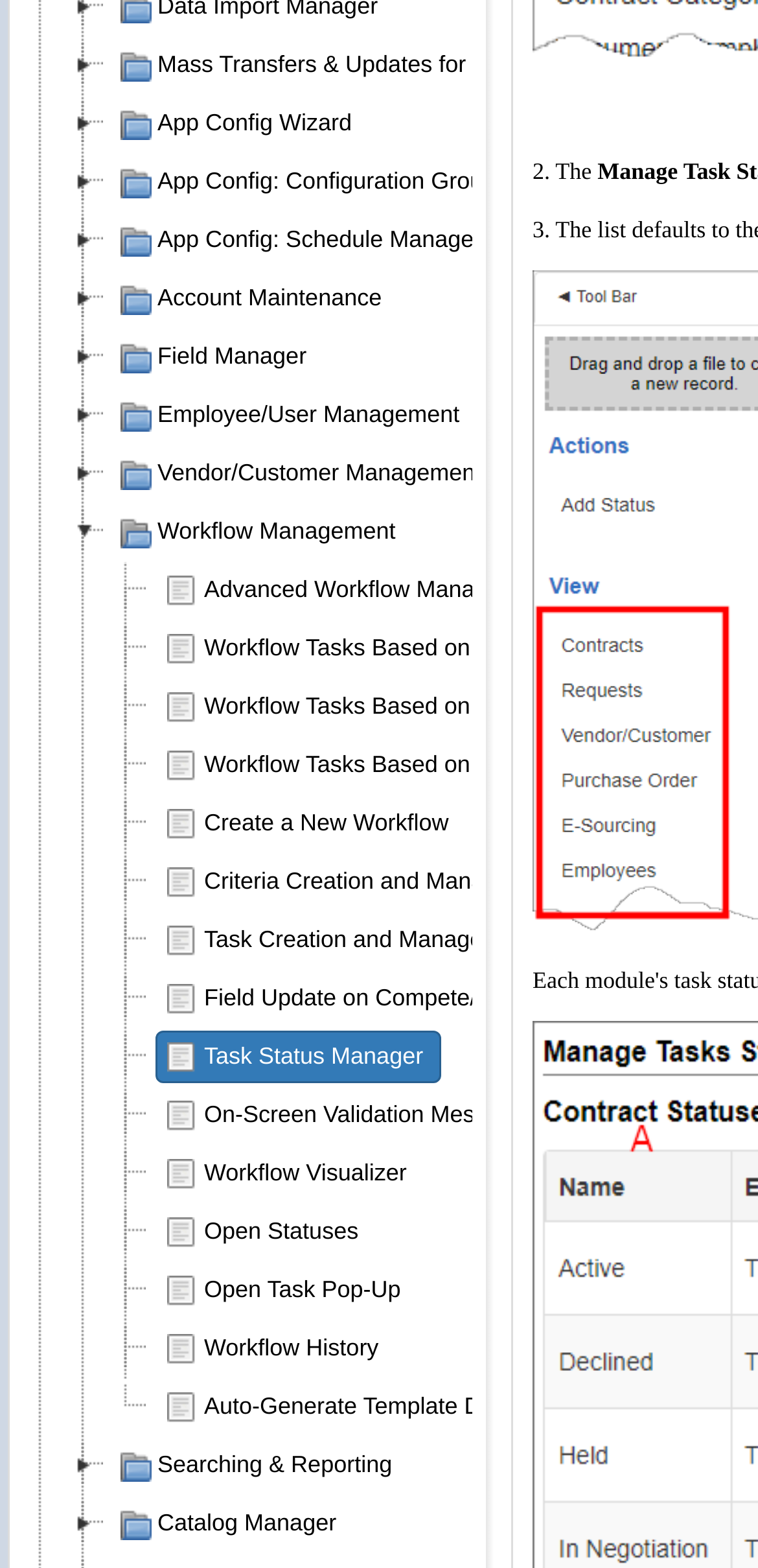Respond with a single word or phrase to the following question: What is the last option under App Config?

Schedule Manager/Scheduled Jobs